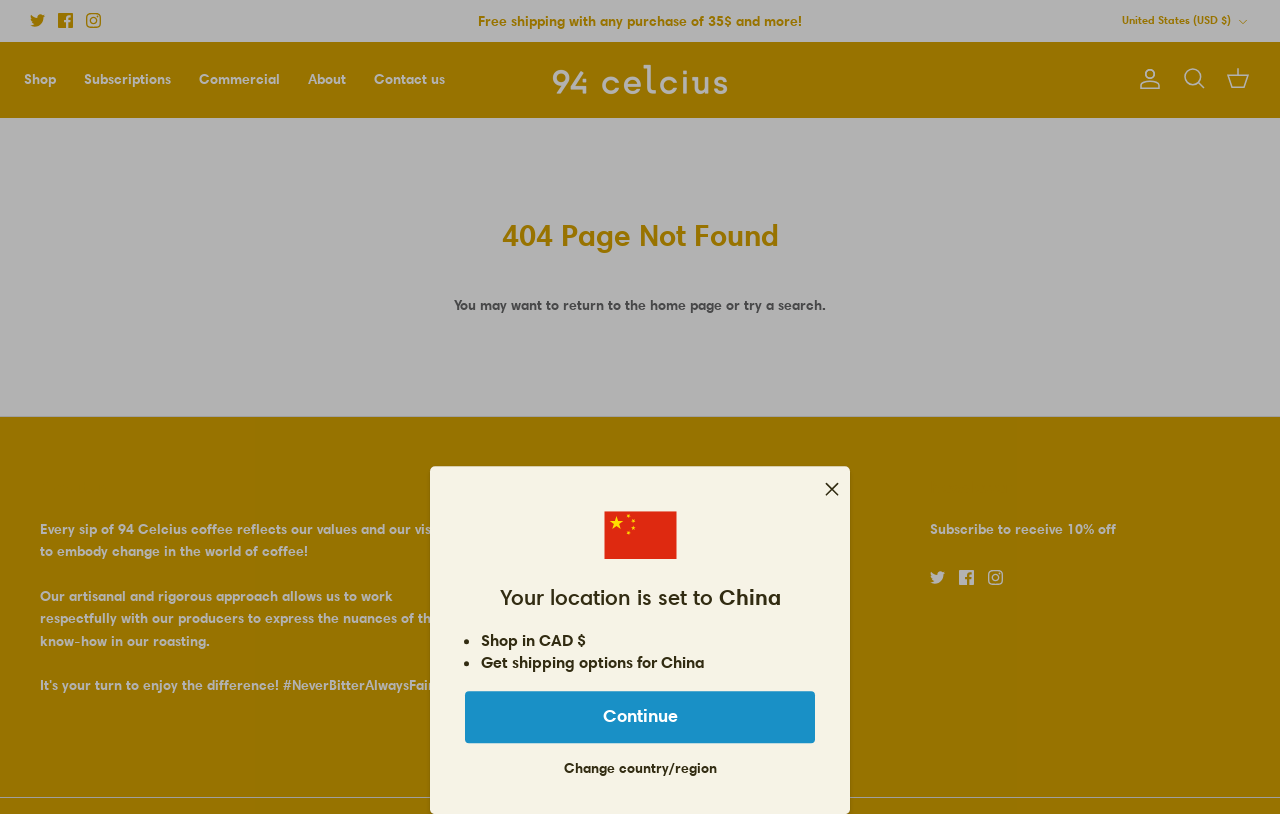Can you pinpoint the bounding box coordinates for the clickable element required for this instruction: "Go to the home page"? The coordinates should be four float numbers between 0 and 1, i.e., [left, top, right, bottom].

[0.508, 0.364, 0.564, 0.386]